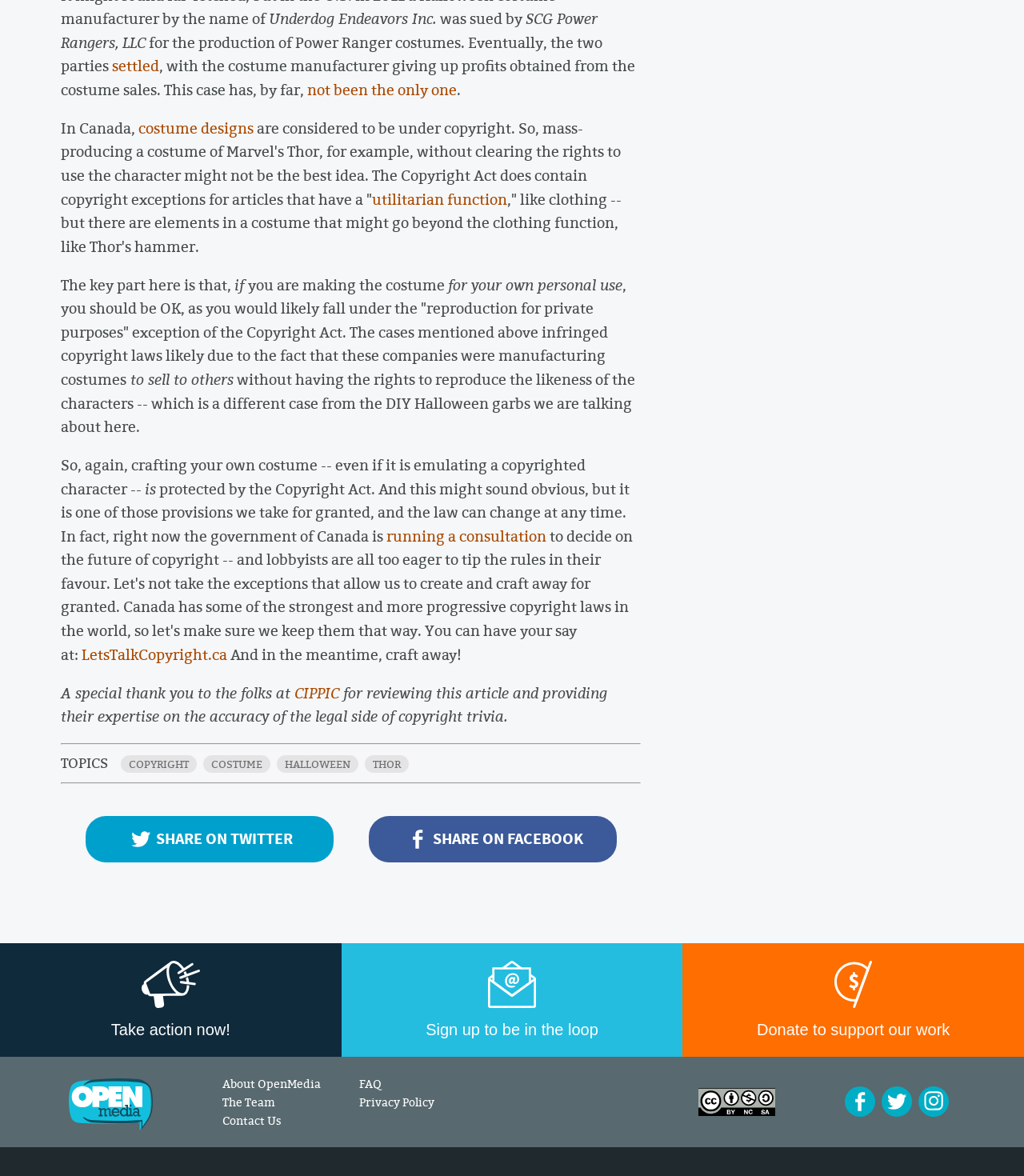Please find the bounding box coordinates of the element that needs to be clicked to perform the following instruction: "Search for something". The bounding box coordinates should be four float numbers between 0 and 1, represented as [left, top, right, bottom].

None